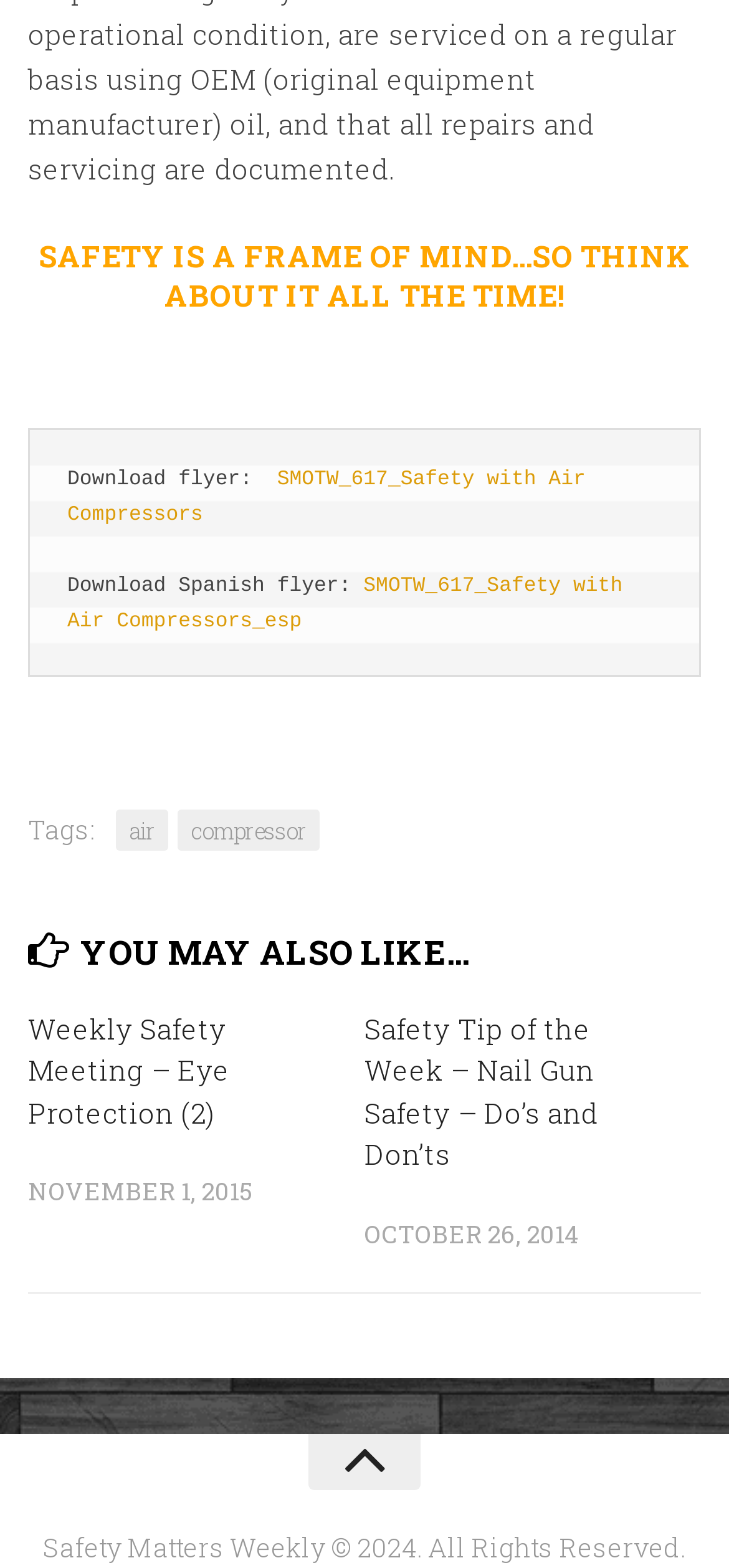How many tags are listed on the webpage?
Utilize the information in the image to give a detailed answer to the question.

The webpage lists two tags, 'air' and 'compressor', under the text 'Tags:'.